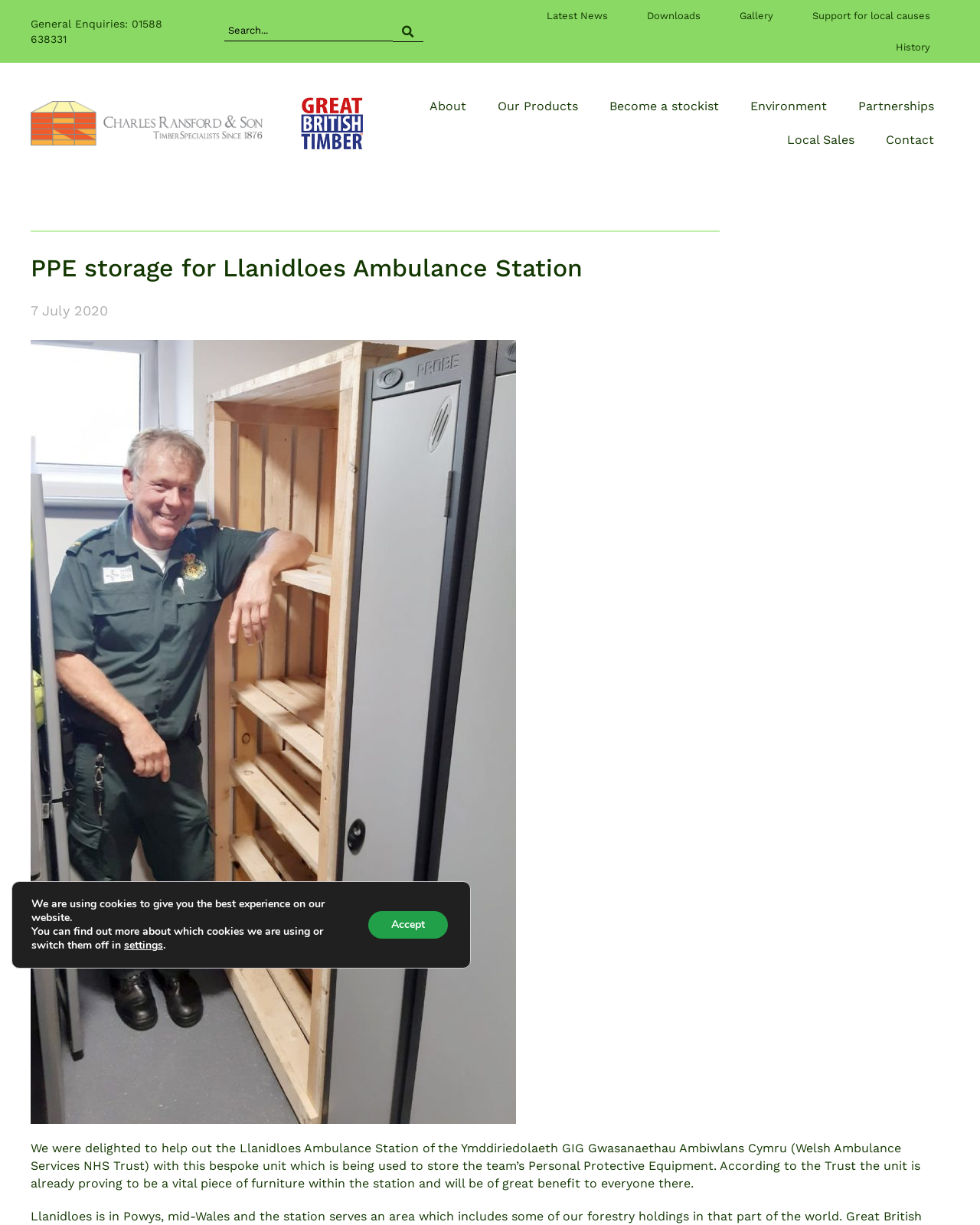How many navigation menus are there?
Identify the answer in the screenshot and reply with a single word or phrase.

2